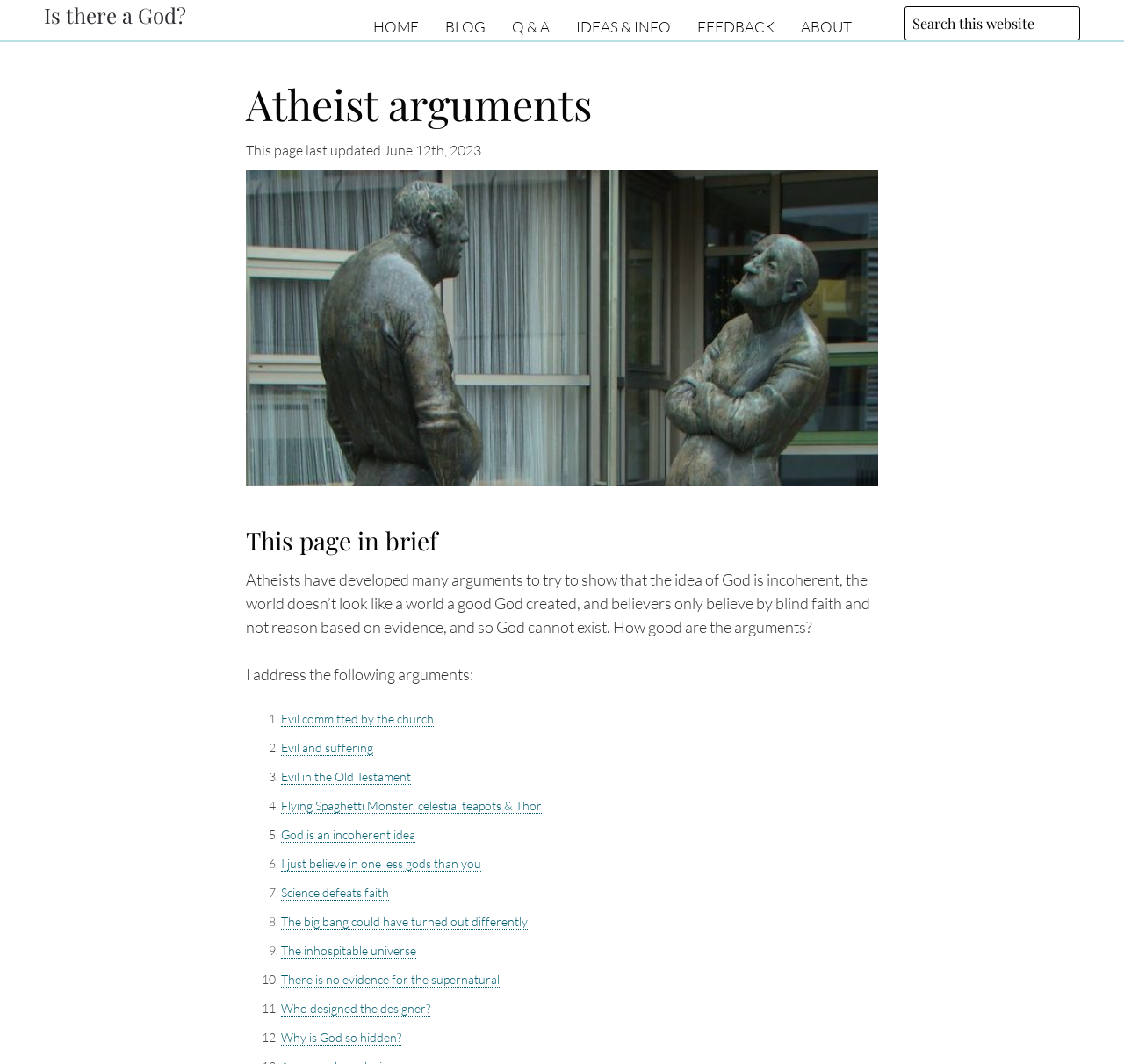Find the bounding box coordinates of the element to click in order to complete this instruction: "Check the argument about Evil committed by the church". The bounding box coordinates must be four float numbers between 0 and 1, denoted as [left, top, right, bottom].

[0.25, 0.668, 0.386, 0.683]